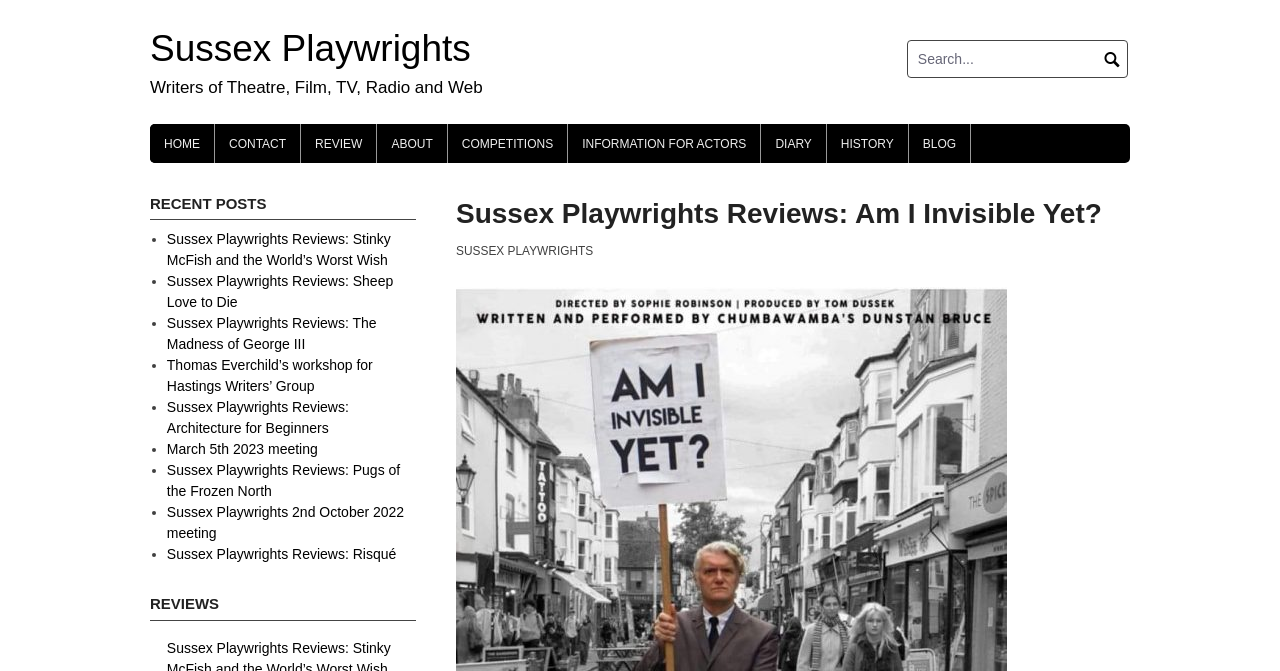What is the purpose of the search box?
Please describe in detail the information shown in the image to answer the question.

The search box is located in the top-right corner of the webpage, and it has a label 'Search for:' next to it. This suggests that the purpose of the search box is to allow users to search for specific content within the website.